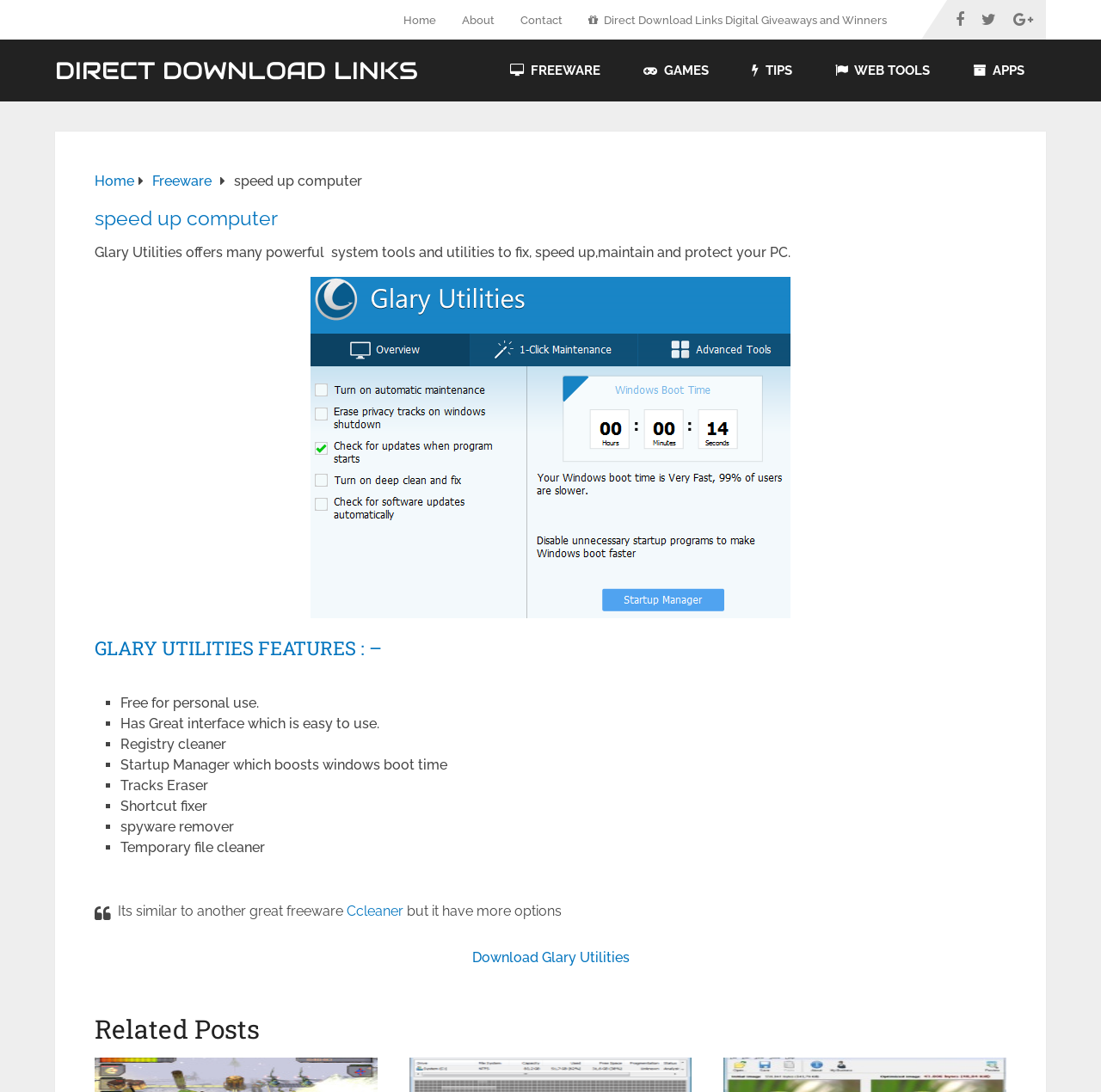Find the bounding box coordinates of the element to click in order to complete this instruction: "Check the features of Glary Utilities". The bounding box coordinates must be four float numbers between 0 and 1, denoted as [left, top, right, bottom].

[0.086, 0.582, 0.914, 0.606]